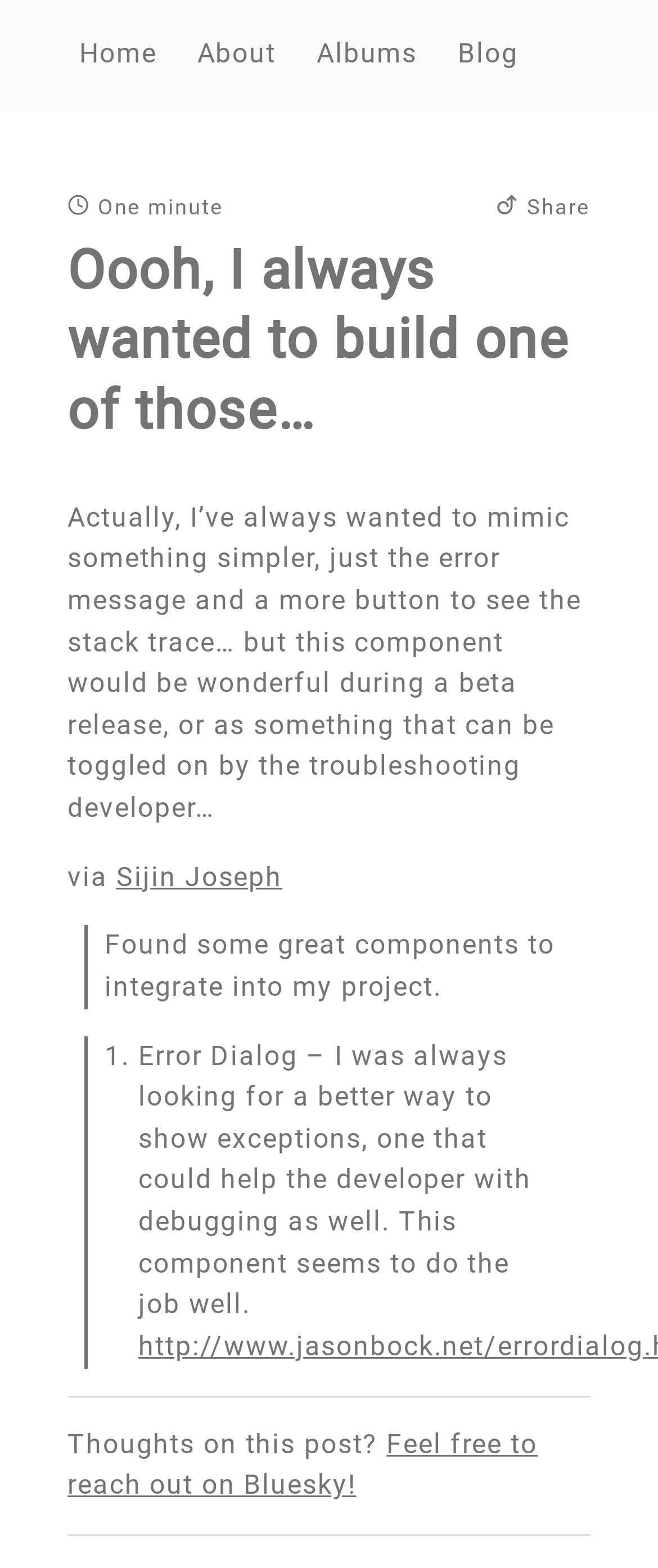Using the element description: "About", determine the bounding box coordinates for the specified UI element. The coordinates should be four float numbers between 0 and 1, [left, top, right, bottom].

[0.3, 0.022, 0.42, 0.048]